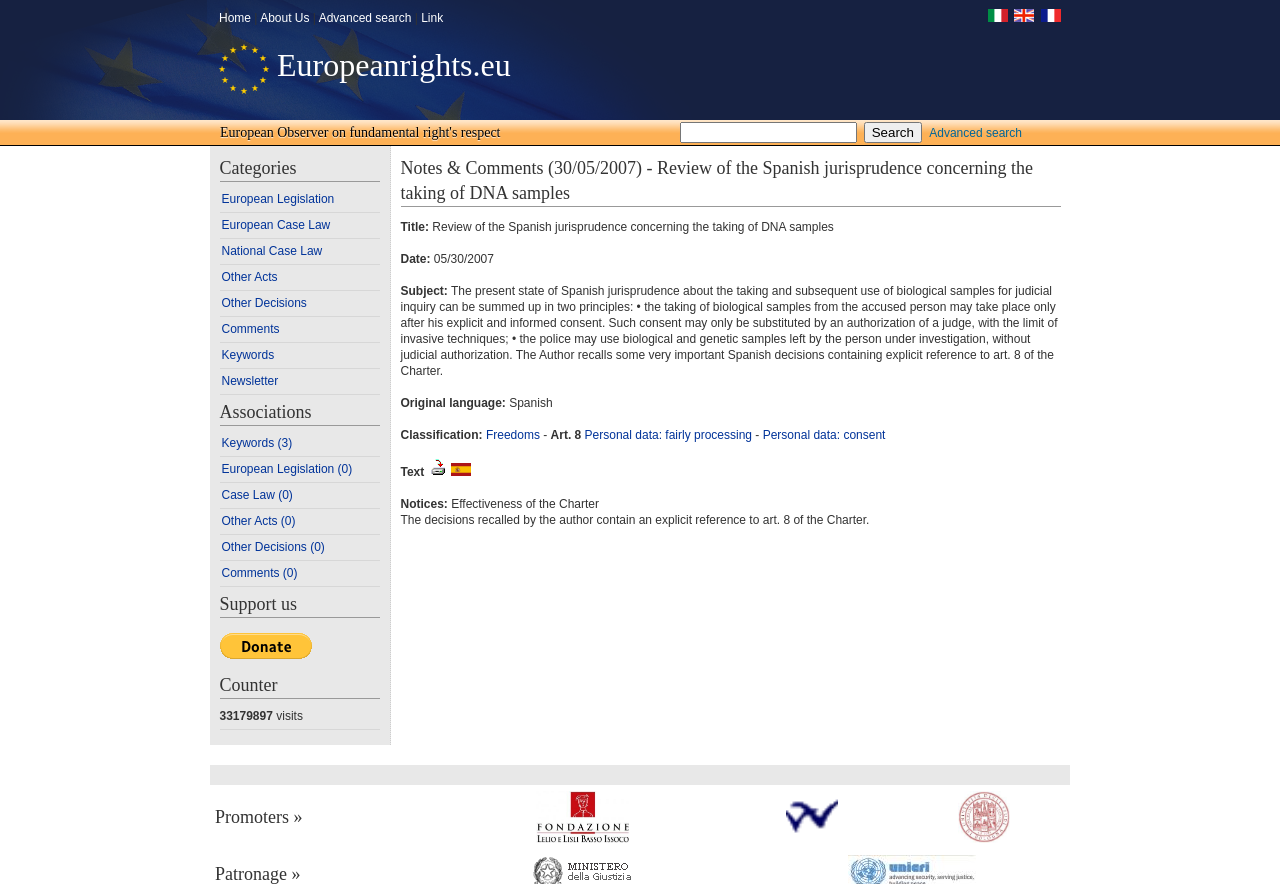Determine the bounding box coordinates of the section to be clicked to follow the instruction: "Click on the 'European Legislation' category". The coordinates should be given as four float numbers between 0 and 1, formatted as [left, top, right, bottom].

[0.171, 0.212, 0.296, 0.24]